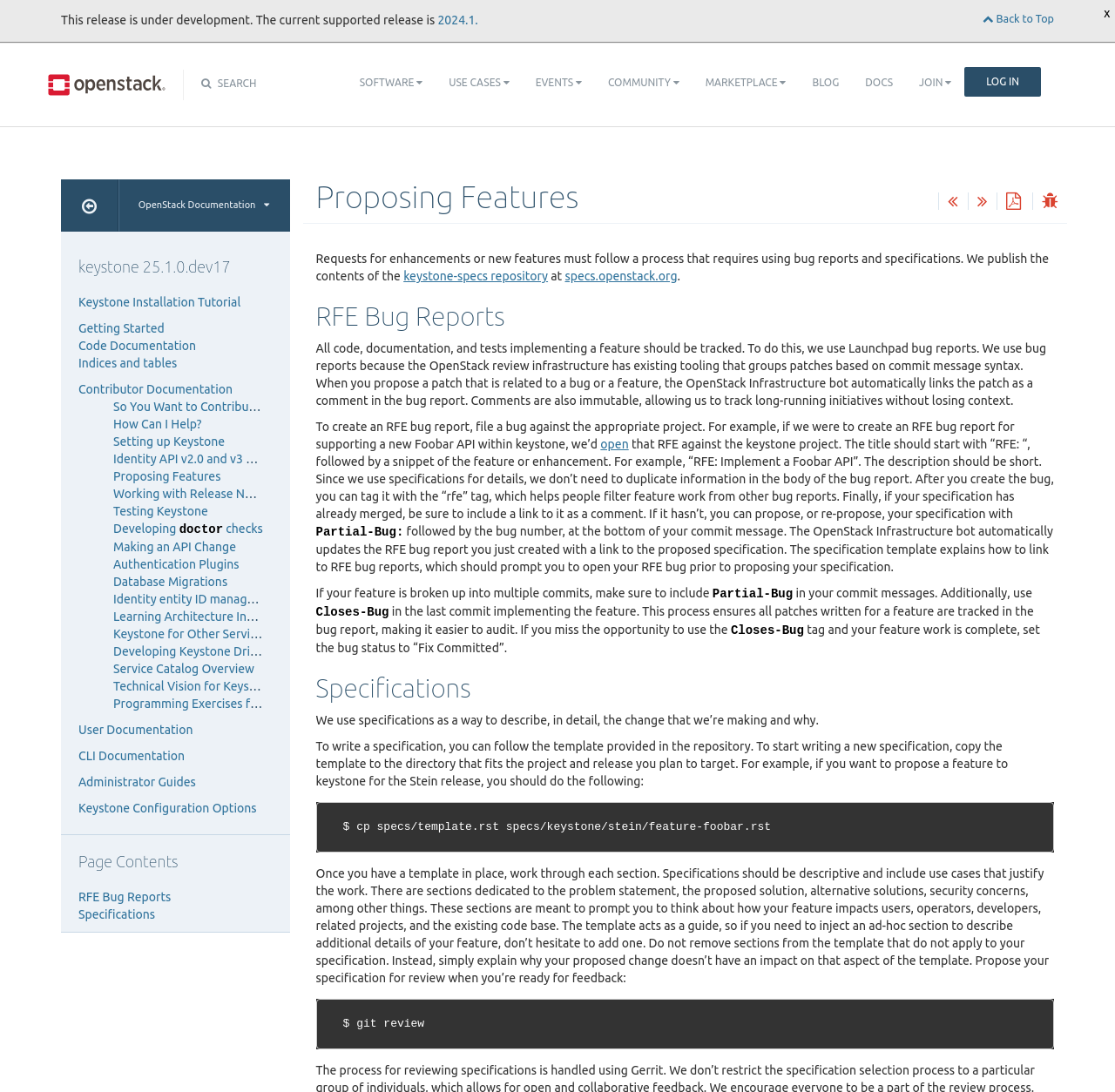Please identify the bounding box coordinates of the region to click in order to complete the task: "Log in or Sign up". The coordinates must be four float numbers between 0 and 1, specified as [left, top, right, bottom].

None